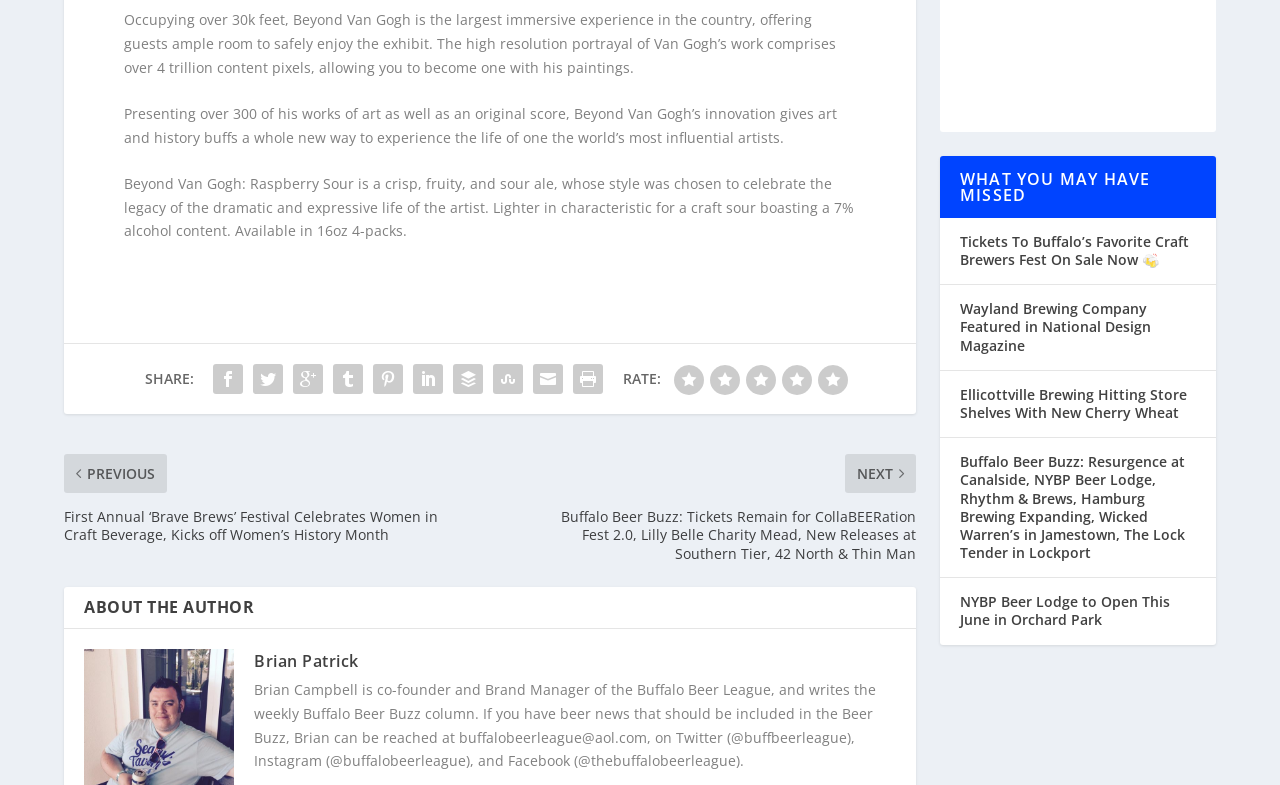Identify the bounding box coordinates for the region of the element that should be clicked to carry out the instruction: "Check out the article about NYBP Beer Lodge". The bounding box coordinates should be four float numbers between 0 and 1, i.e., [left, top, right, bottom].

[0.75, 0.738, 0.914, 0.785]